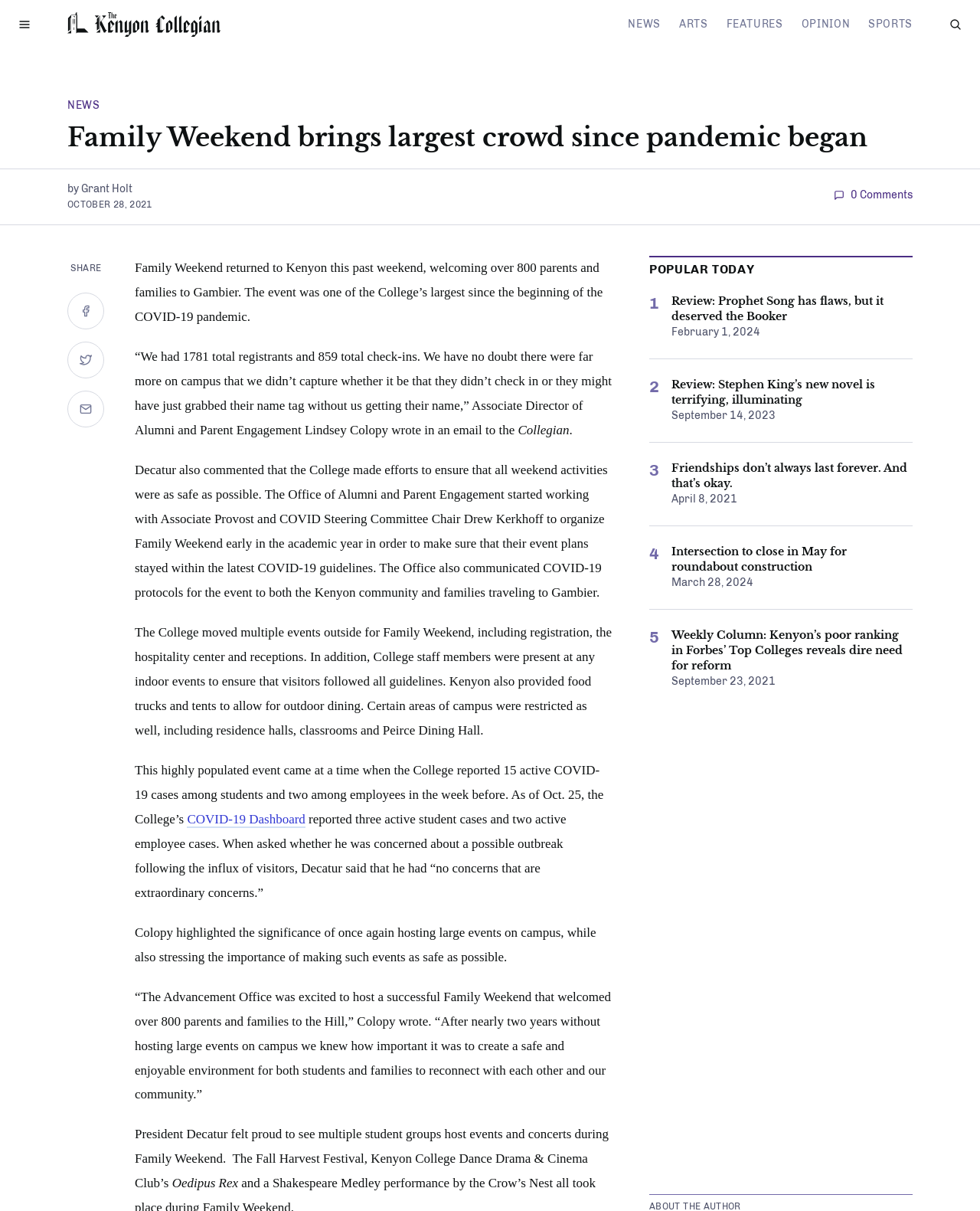Find the bounding box coordinates of the clickable region needed to perform the following instruction: "Click on NEWS". The coordinates should be provided as four float numbers between 0 and 1, i.e., [left, top, right, bottom].

[0.641, 0.0, 0.674, 0.04]